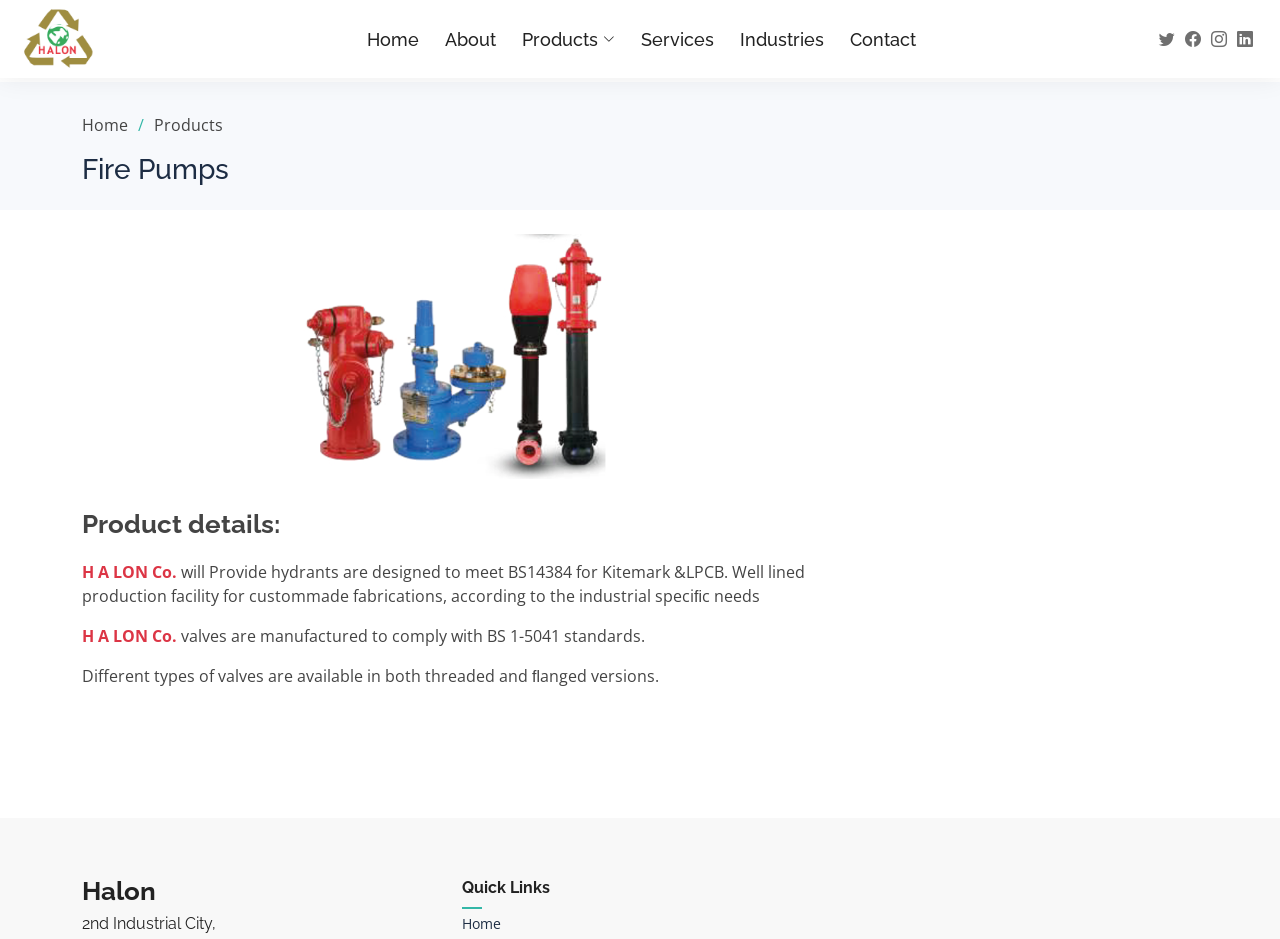Please locate the bounding box coordinates of the element's region that needs to be clicked to follow the instruction: "go to home page". The bounding box coordinates should be provided as four float numbers between 0 and 1, i.e., [left, top, right, bottom].

[0.287, 0.027, 0.327, 0.056]